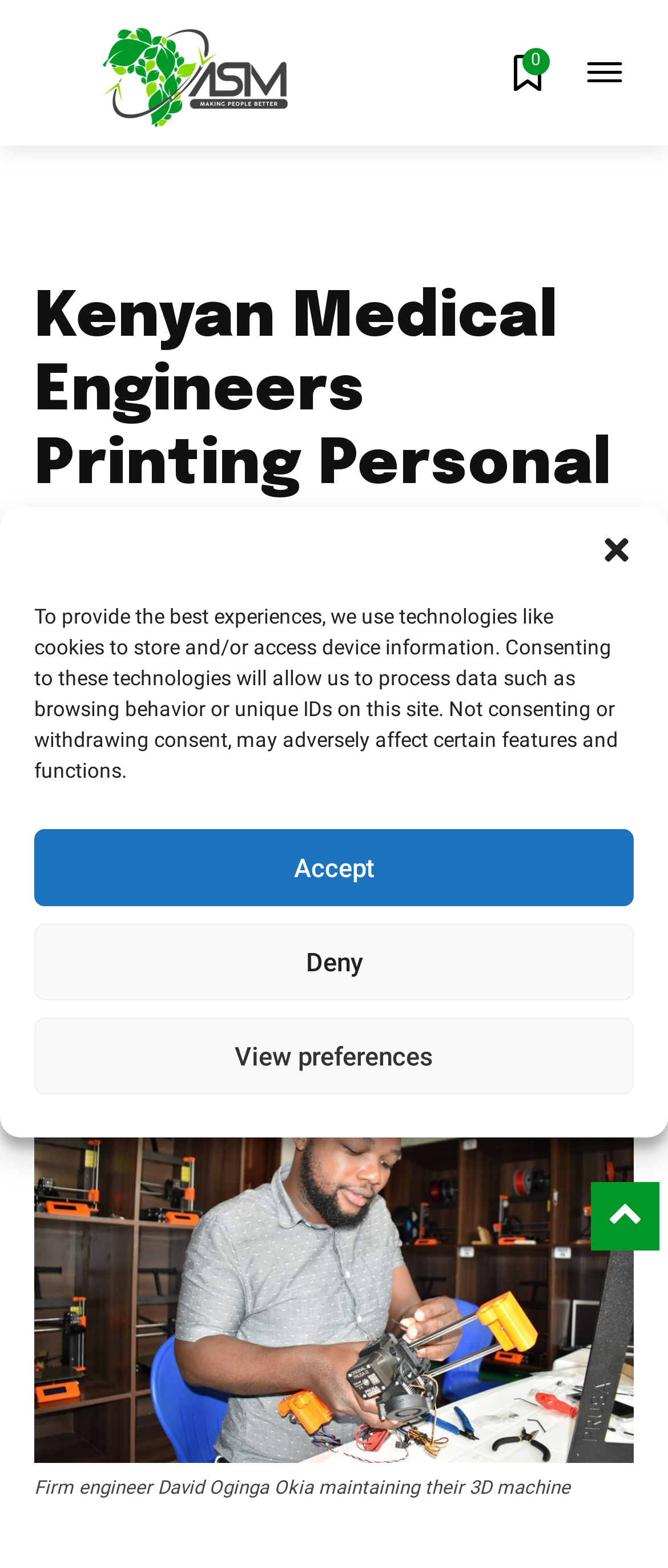What is the source of the article?
Provide a concise answer using a single word or phrase based on the image.

External Source